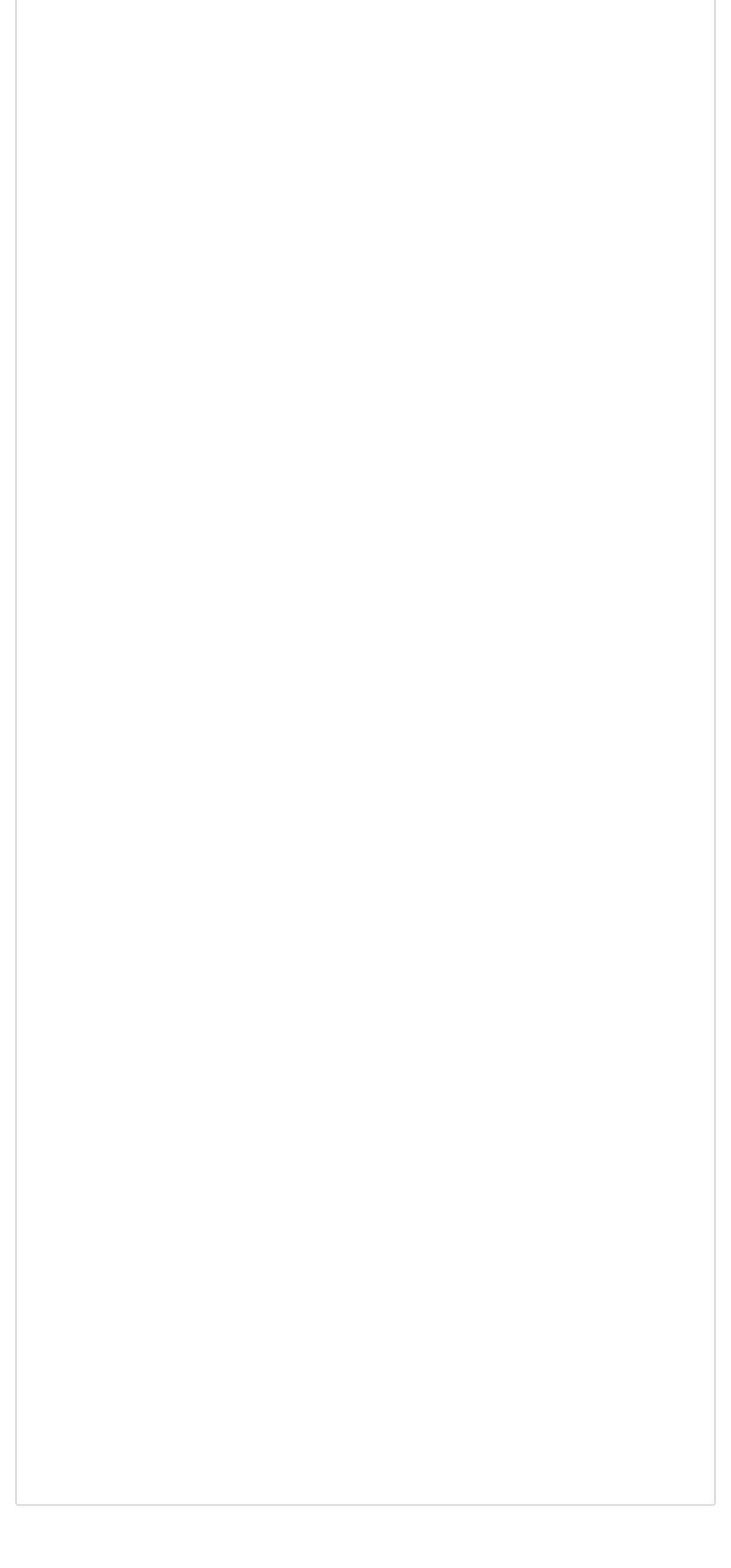Pinpoint the bounding box coordinates of the element that must be clicked to accomplish the following instruction: "Read the article about children wearing glasses all the time". The coordinates should be in the format of four float numbers between 0 and 1, i.e., [left, top, right, bottom].

[0.513, 0.014, 0.962, 0.223]